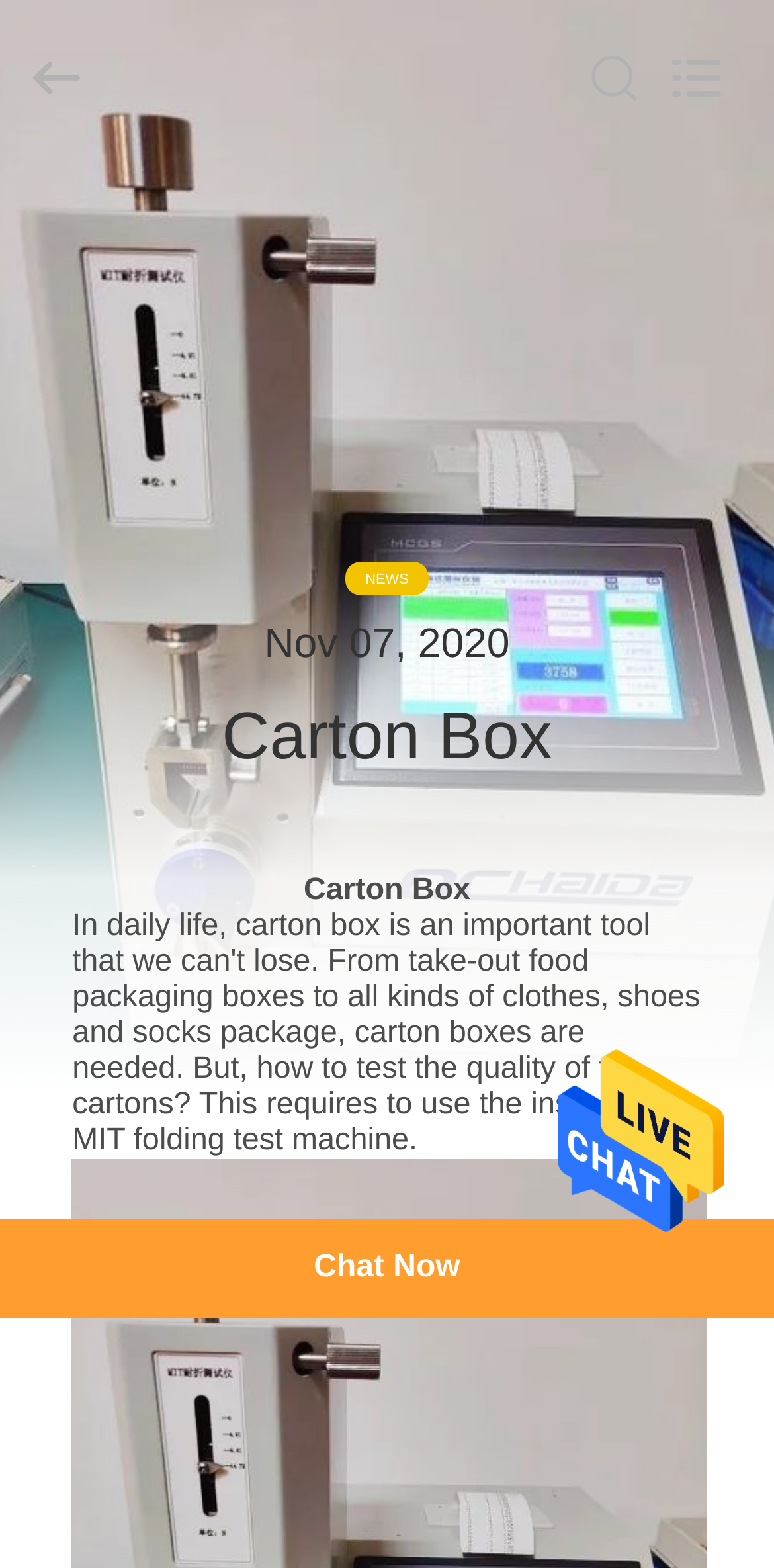Describe the webpage in detail, including text, images, and layout.

The webpage is about China Hai Da Labtester, a manufacturing company, and specifically focuses on Carton Box news. At the top, there is a search box that spans almost the entire width of the page, allowing users to search for specific content. Below the search box, there is a navigation menu with links to various sections of the website, including HOME, PRODUCTS, VIDEOS, ABOUT US, FACTORY TOUR, QUALITY CONTROL, CONTACT US, NEWS, and COMPANY NEWS.

On the top-right corner, there is a link with no text, and below it, there is a prominent link to Carton Box, which takes up the full width of the page. This link contains an image of a Carton Box, indicating that the webpage is dedicated to news about Carton Box.

In the middle of the page, there is a section with a heading "Carton Box" and a subheading "NEWS" with a date "Nov 07, 2020". Below this section, there is a link to "MIT folding test machine" with a period at the end.

At the bottom of the page, there is a copyright notice stating "Copyright © 2015 - 2024 labtestmachines.com. All Rights Reserved." and a link to "Chat Now" that spans the full width of the page.